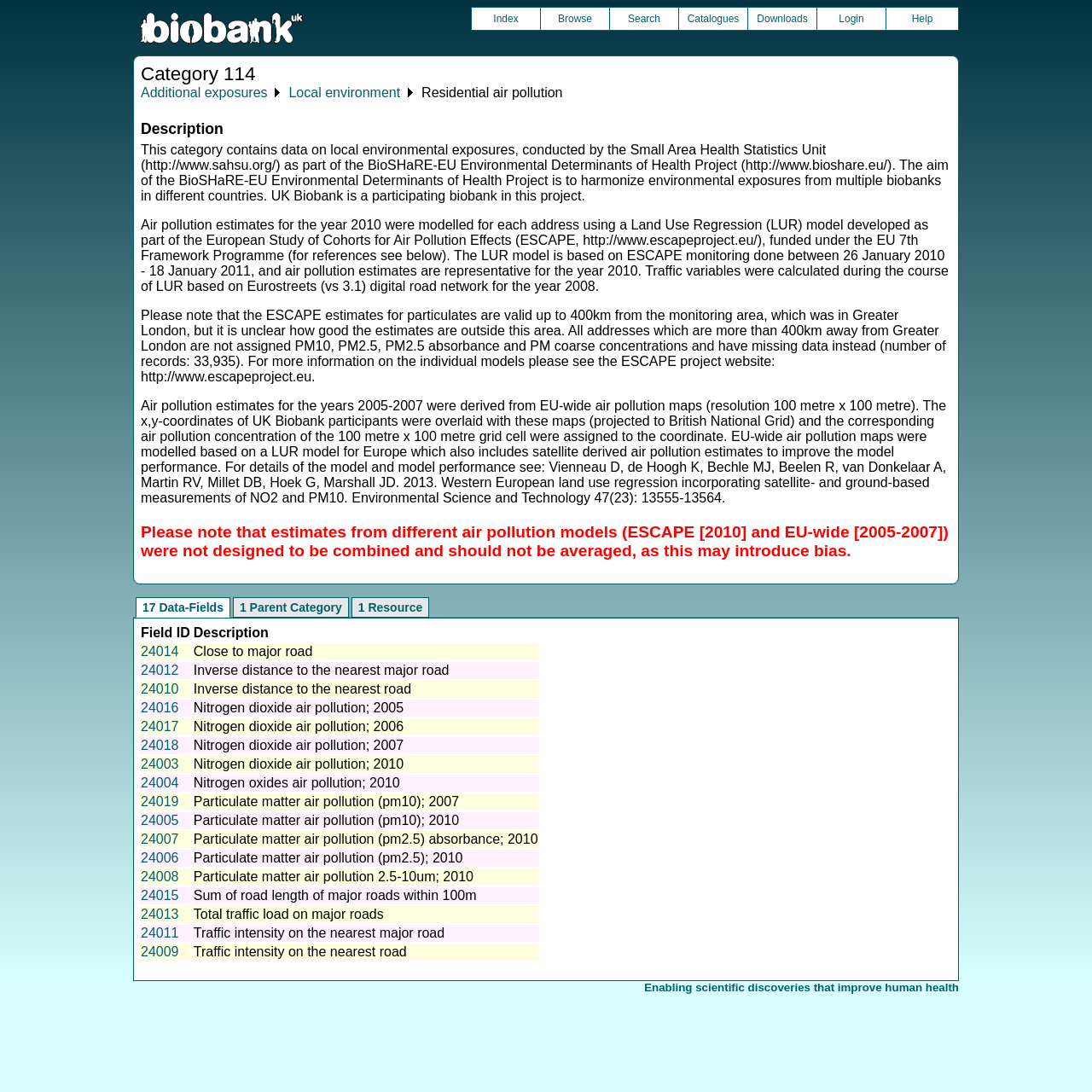Using the description: "Nitrogen dioxide air pollution; 2010", determine the UI element's bounding box coordinates. Ensure the coordinates are in the format of four float numbers between 0 and 1, i.e., [left, top, right, bottom].

[0.177, 0.693, 0.37, 0.706]